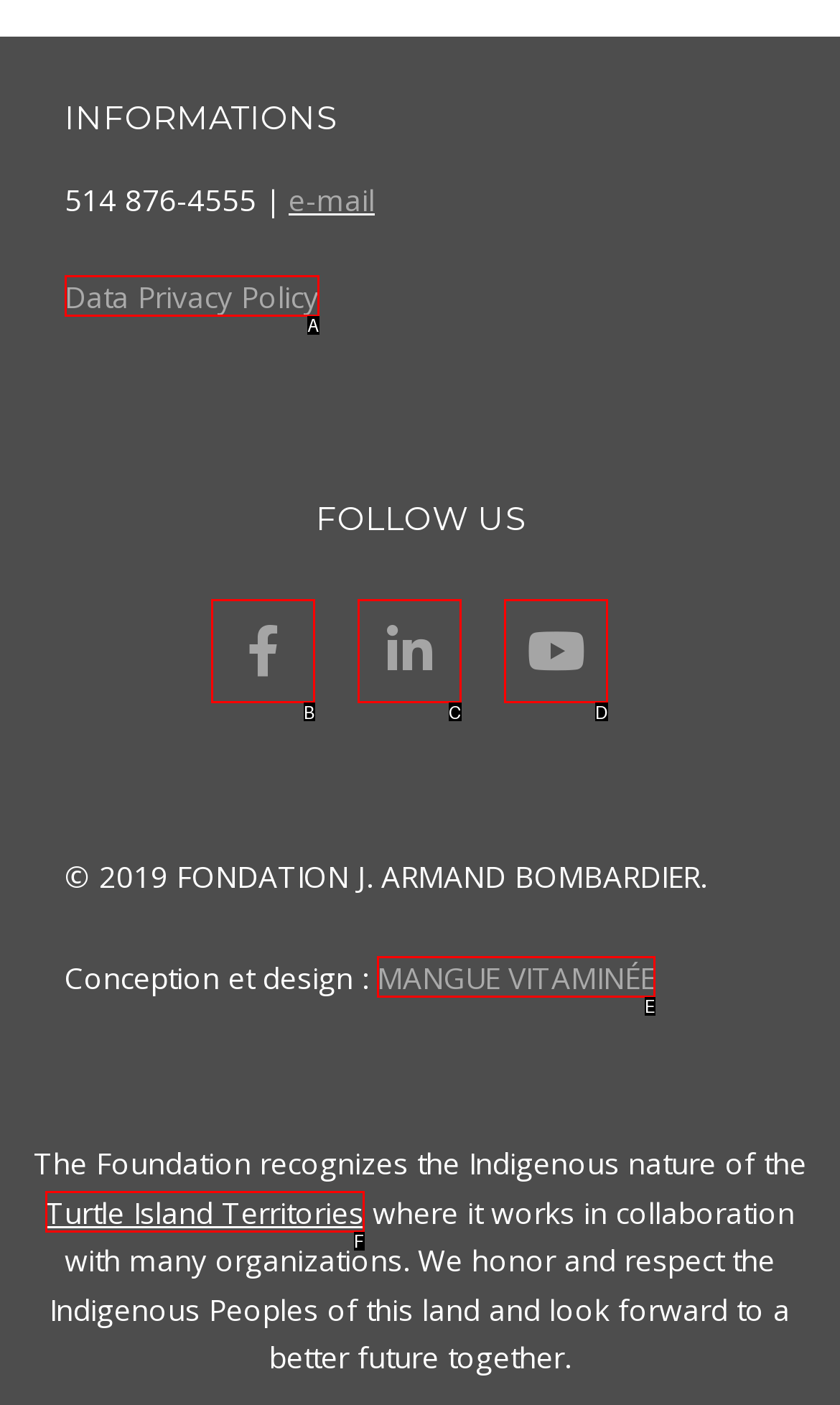Examine the description: Turtle Island Territories and indicate the best matching option by providing its letter directly from the choices.

F